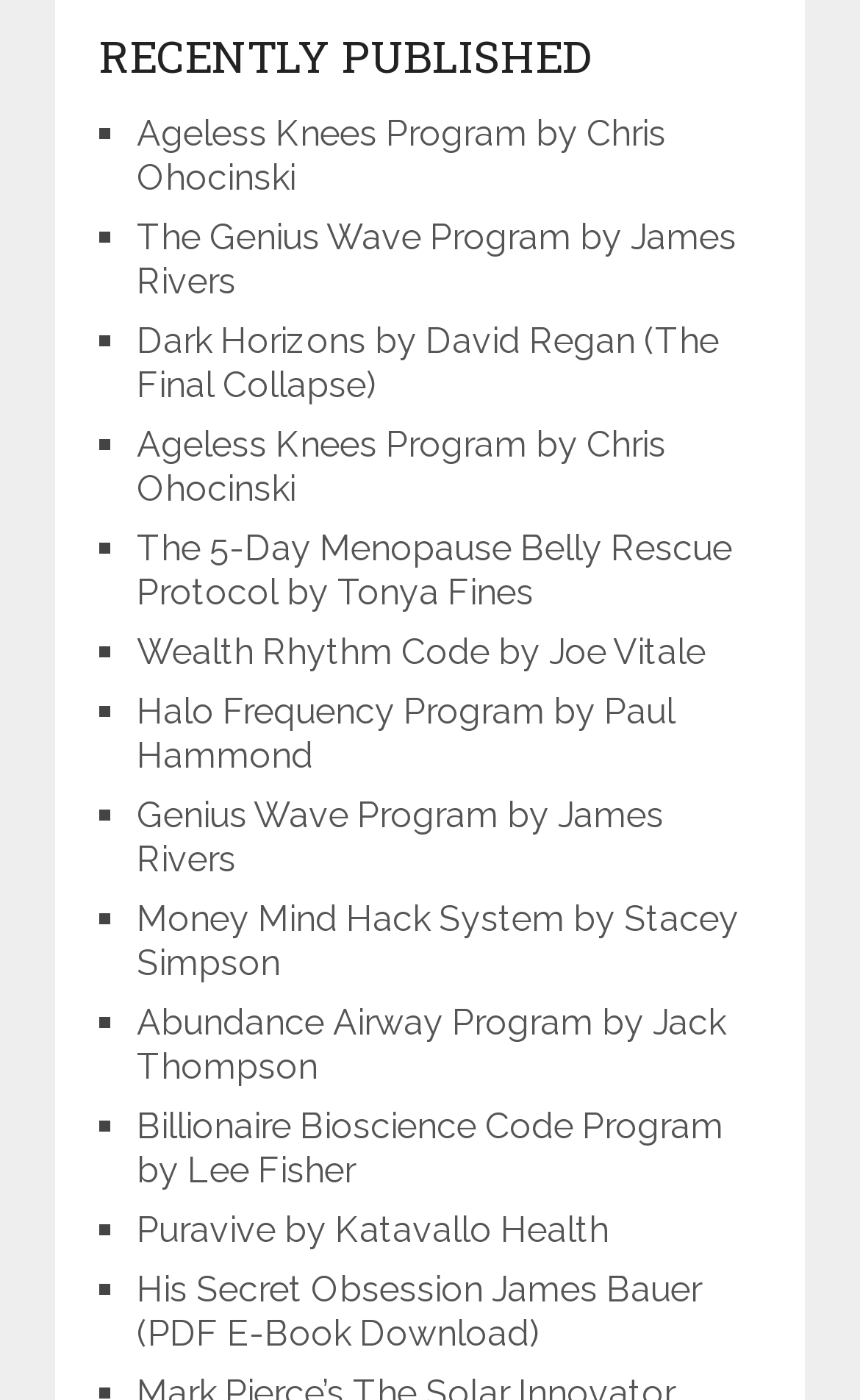Please locate the bounding box coordinates of the element that should be clicked to complete the given instruction: "Explore The Genius Wave Program by James Rivers".

[0.159, 0.155, 0.856, 0.216]